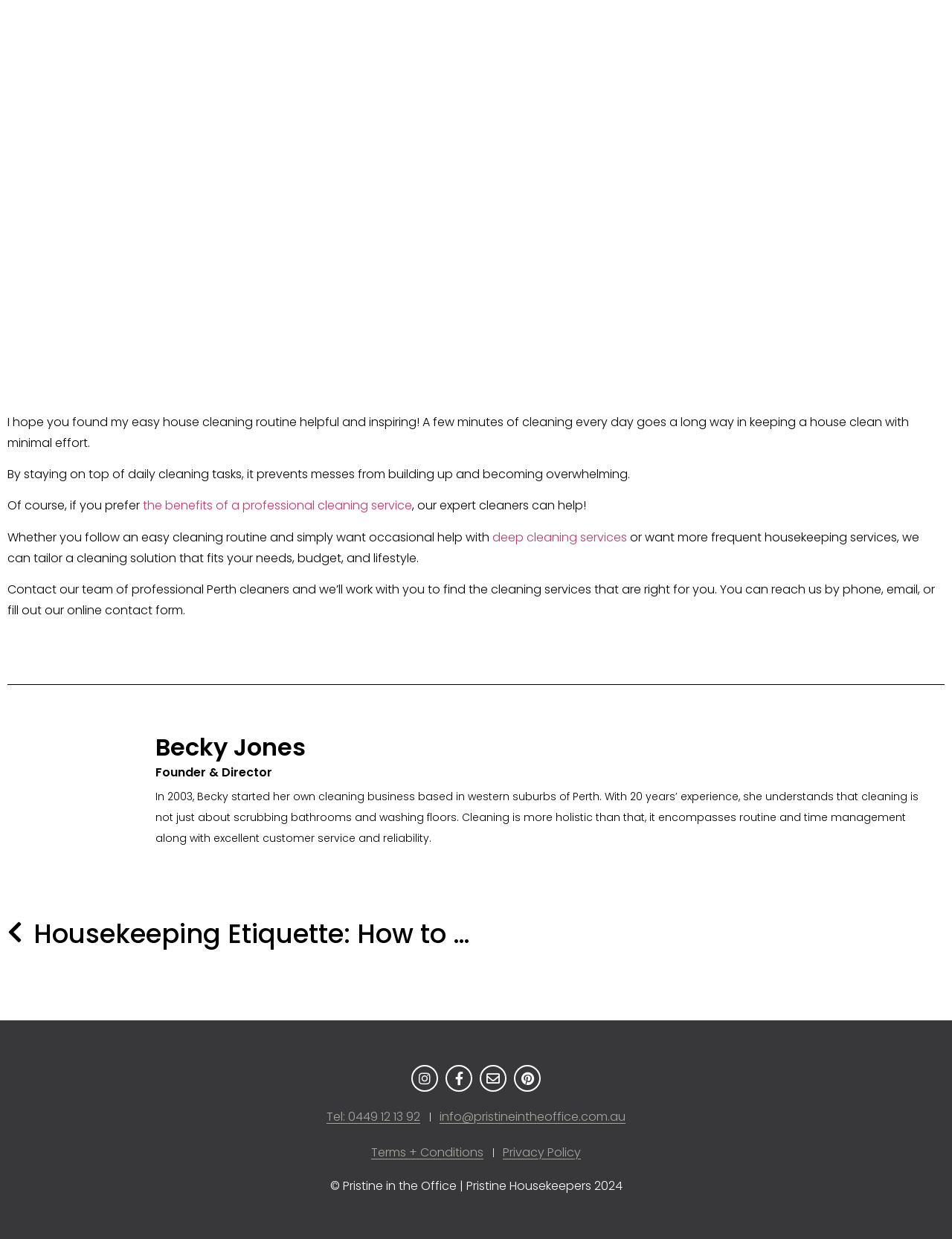Based on the image, provide a detailed and complete answer to the question: 
What is the main topic of this webpage?

Based on the content of the webpage, it appears to be discussing house cleaning routines and services, with the author sharing their experience and expertise in the field.